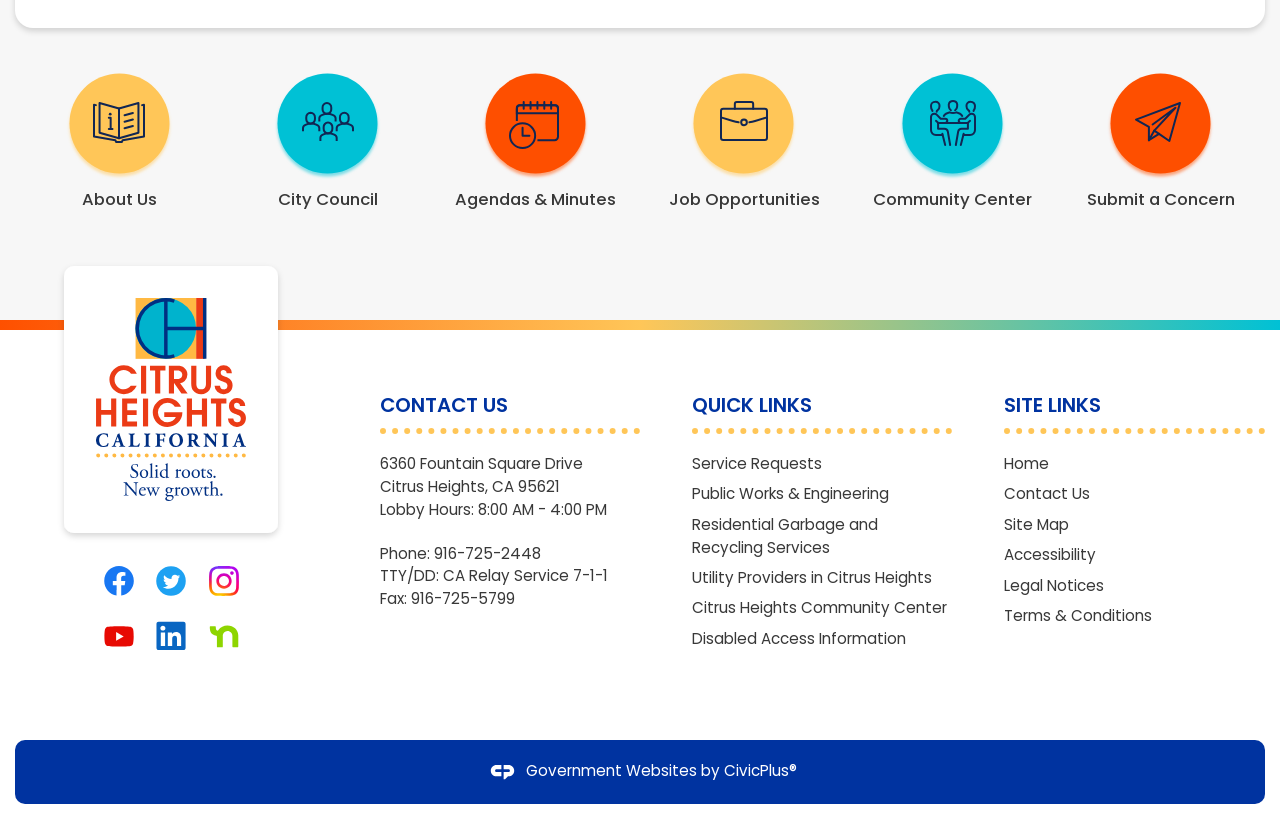Using the given description, provide the bounding box coordinates formatted as (top-left x, top-left y, bottom-right x, bottom-right y), with all values being floating point numbers between 0 and 1. Description: Citrus Heights Community Center

[0.541, 0.729, 0.74, 0.755]